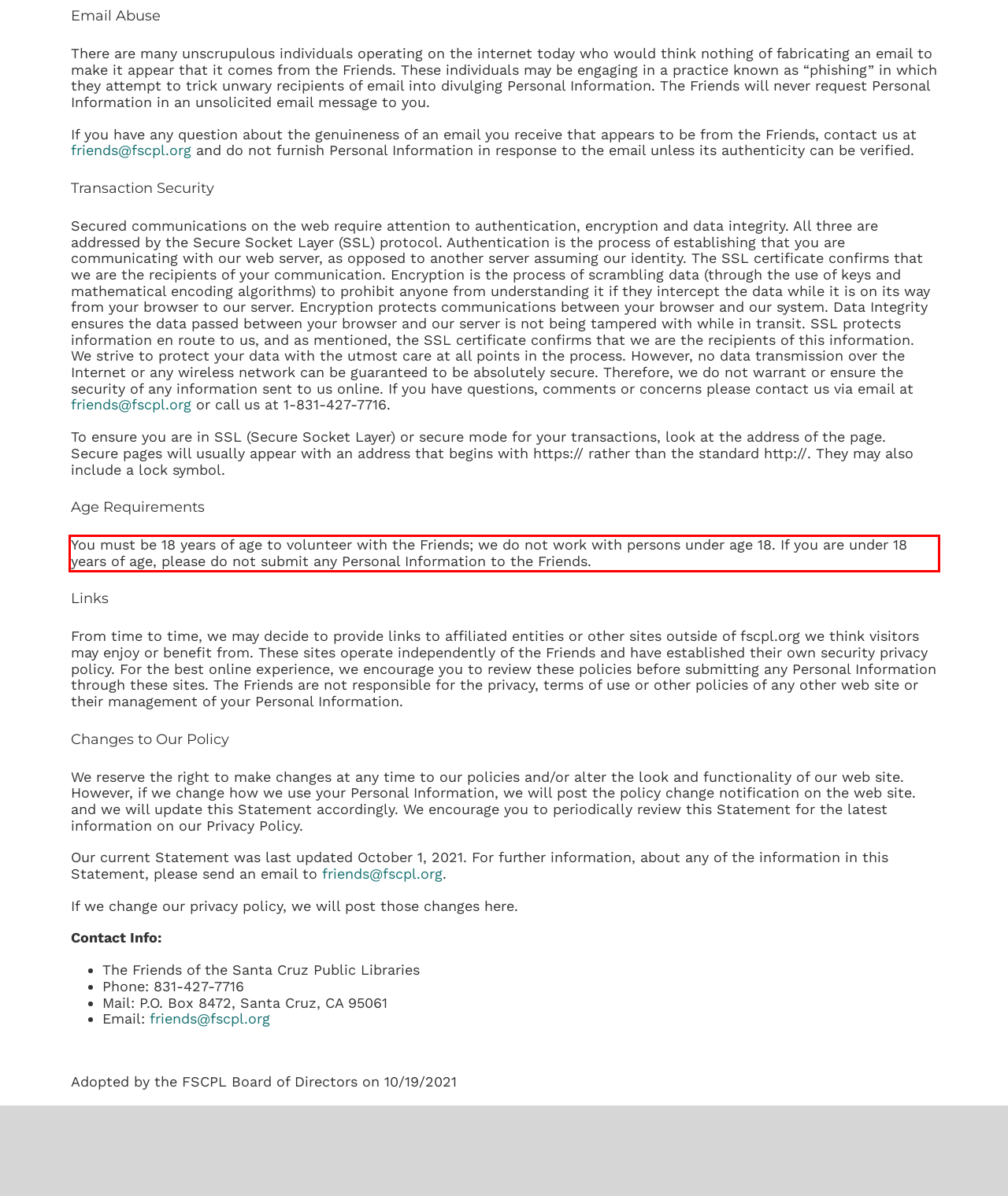Please extract the text content from the UI element enclosed by the red rectangle in the screenshot.

You must be 18 years of age to volunteer with the Friends; we do not work with persons under age 18. If you are under 18 years of age, please do not submit any Personal Information to the Friends.